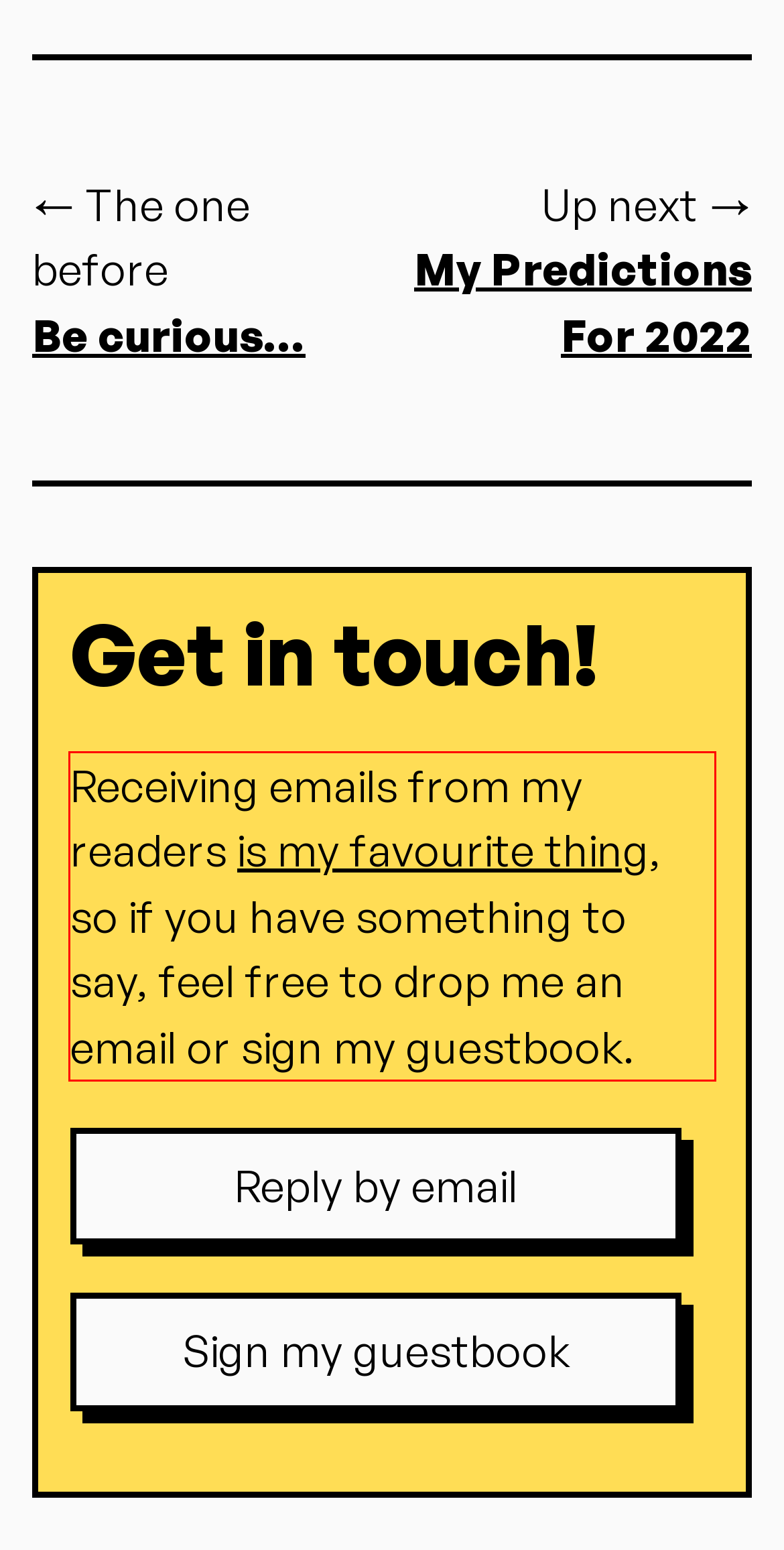Please analyze the provided webpage screenshot and perform OCR to extract the text content from the red rectangle bounding box.

Receiving emails from my readers is my favourite thing, so if you have something to say, feel free to drop me an email or sign my guestbook.